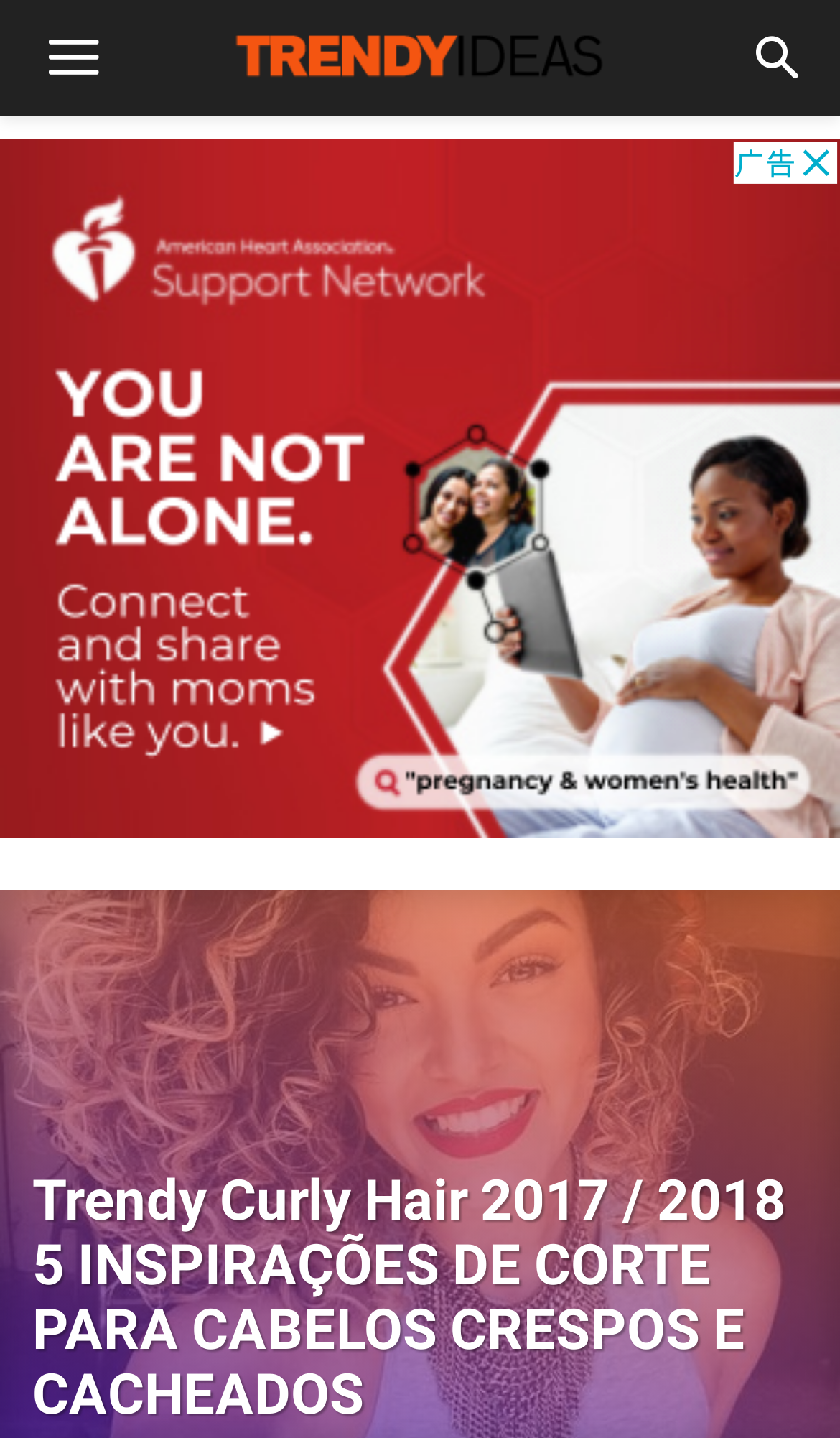Given the description "The Spinning Beachball", provide the bounding box coordinates of the corresponding UI element.

None